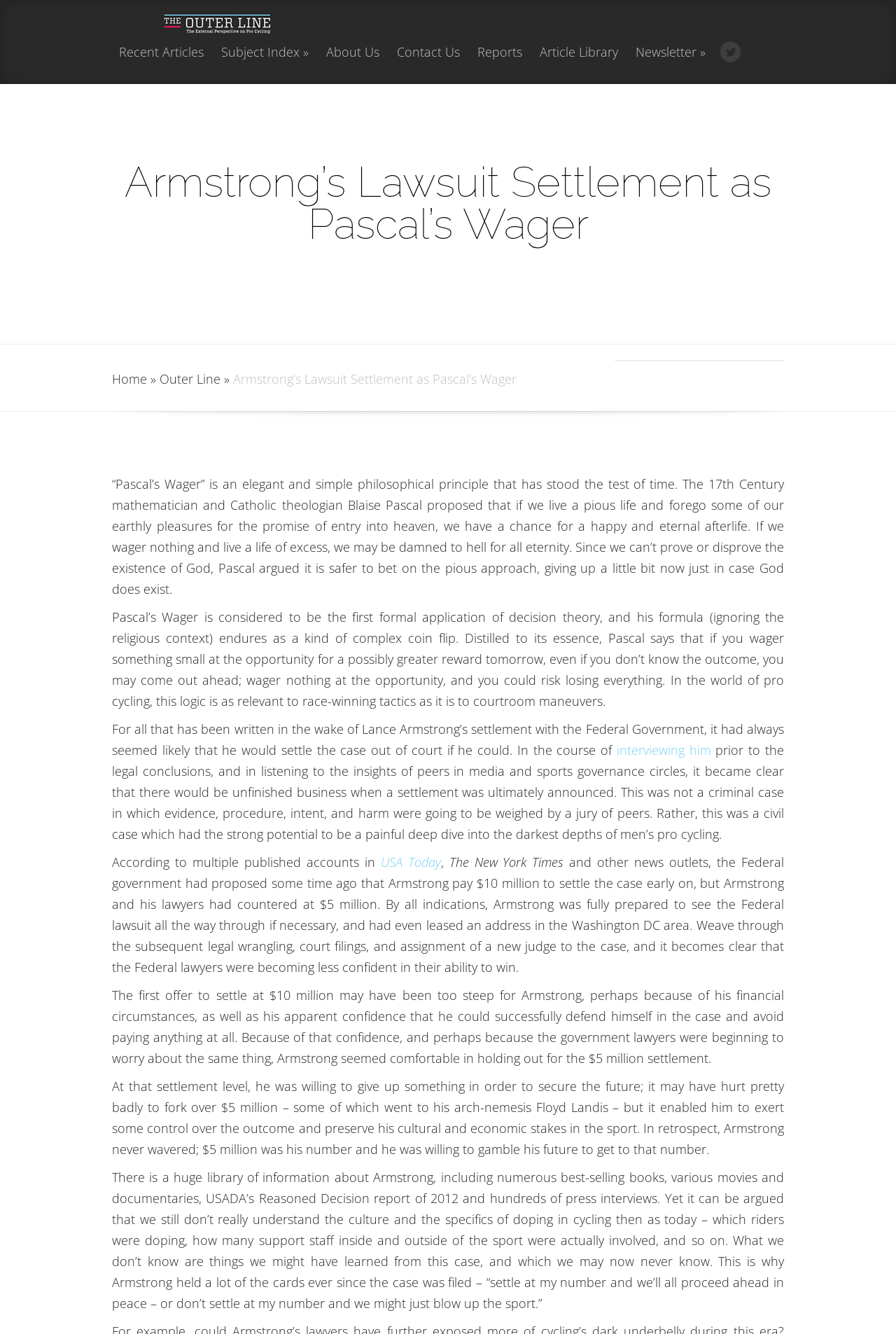Please identify the bounding box coordinates for the region that you need to click to follow this instruction: "Read more about Outer Line".

[0.178, 0.298, 0.246, 0.31]